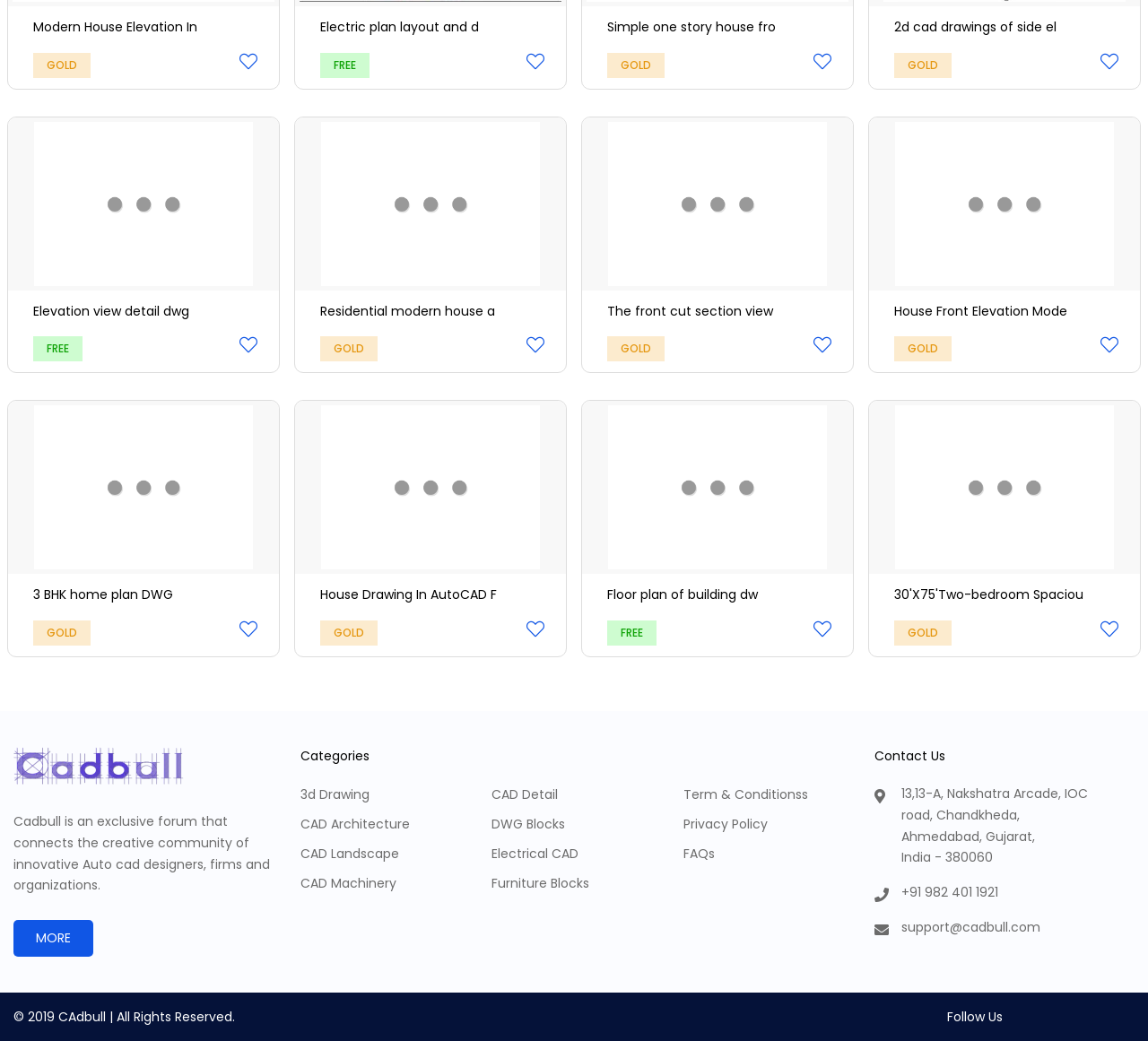Pinpoint the bounding box coordinates of the clickable element to carry out the following instruction: "Contact Us."

[0.762, 0.717, 0.823, 0.735]